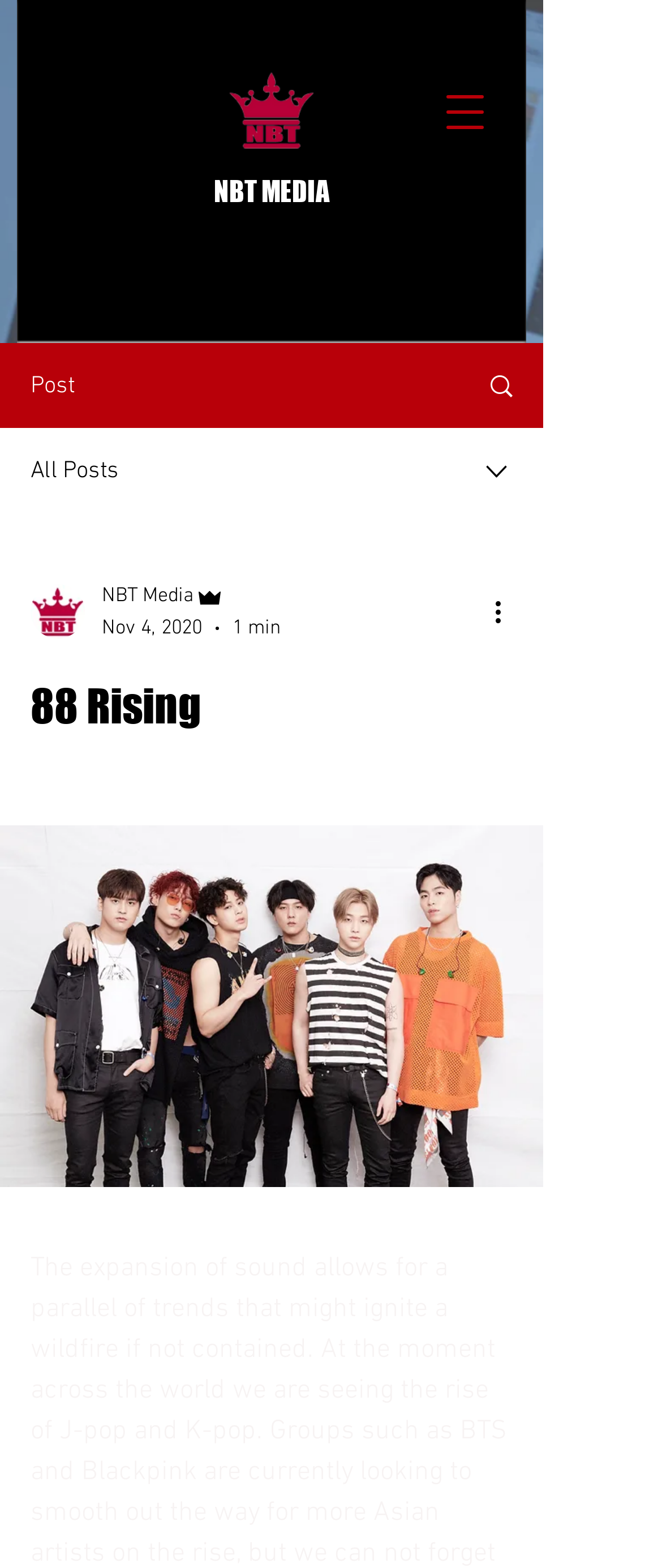Articulate a complete and detailed caption of the webpage elements.

The webpage appears to be a blog or news article page from "88 Rising" with a focus on media and trends. At the top left, there is an image of "NBT Media" with a heading "NBT MEDIA" next to it, which is also a link. Below this, there is a button to open a navigation menu.

On the top right, there is a button with an image, which seems to be a dropdown menu. Below this, there are several options, including "Post", "All Posts", and a combobox with a dropdown menu. The combobox has several links, including "Writer's picture", "NBT Media Admin", and a date "Nov 4, 2020" with a time "1 min".

Further down, there is a heading "88 Rising" with a button below it. The button has a popup menu with several options. The webpage also has several images scattered throughout, but their content is not specified.

Overall, the webpage appears to be a blog or news article page with a focus on media and trends, with several navigation options and links to related content.